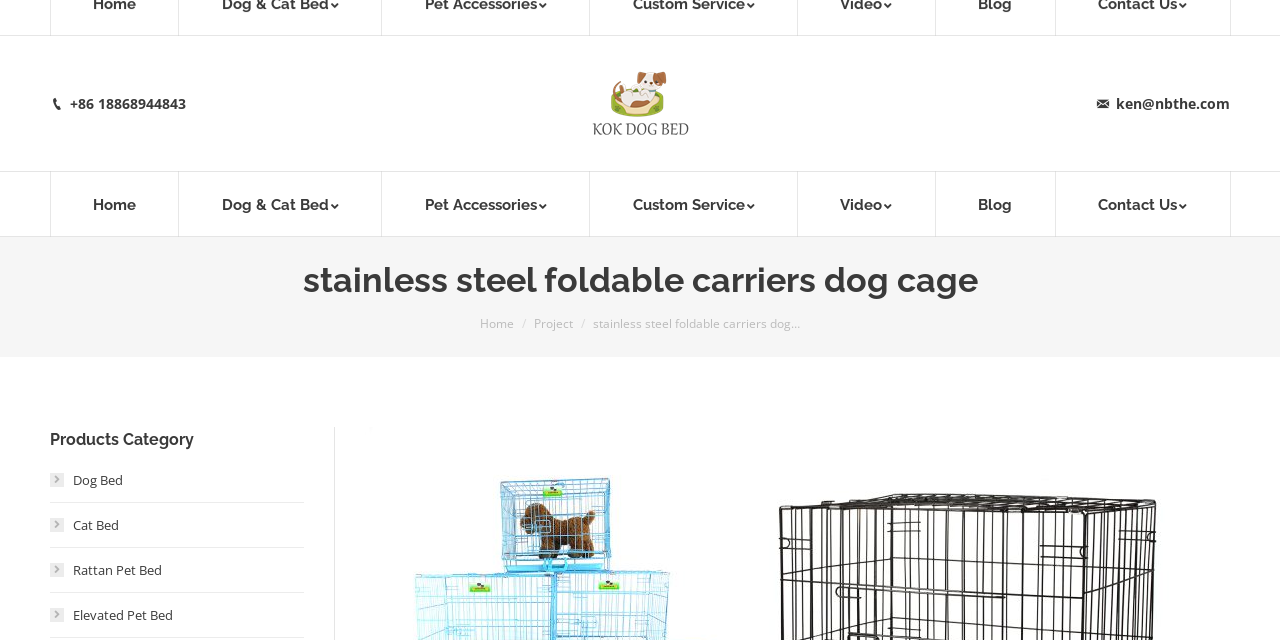Locate the heading on the webpage and return its text.

stainless steel foldable carriers dog cage